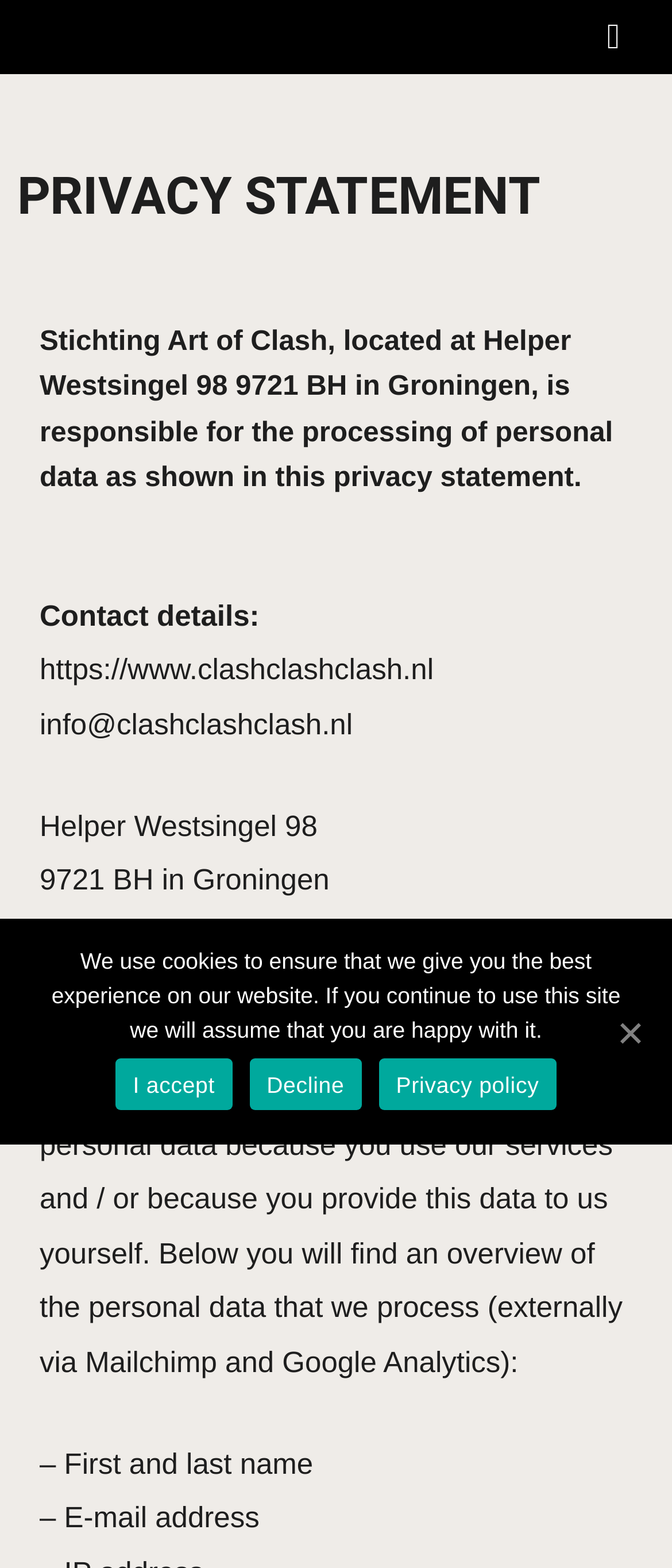What are the types of personal data processed?
Craft a detailed and extensive response to the question.

The webpage lists the types of personal data processed, which include '– First and last name' and '– E-mail address'.